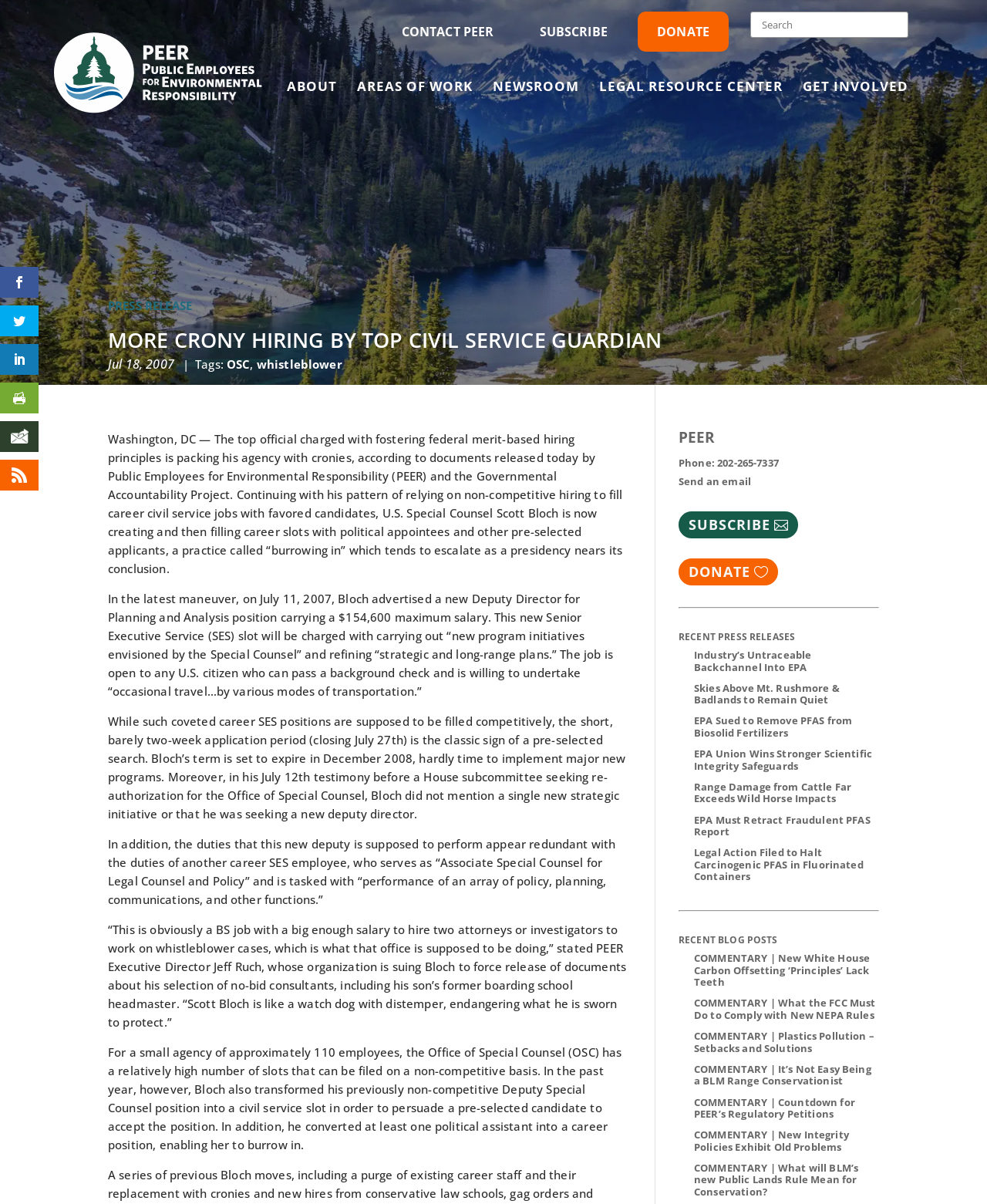Create an elaborate caption that covers all aspects of the webpage.

The webpage is about the Public Employees for Environmental Responsibility (PEER) organization, with a focus on a press release about the Office of Special Counsel (OSC) and its head, Scott Bloch. 

At the top of the page, there is a logo of PEER.org, followed by a search bar and several links to different sections of the website, including "CONTACT PEER", "SUBSCRIBE", and "DONATE". 

Below this, there are several links to different areas of the website, including "ABOUT", "AREAS OF WORK", "NEWSROOM", and "GET INVOLVED". 

The main content of the page is a press release titled "MORE CRONY HIRING BY TOP CIVIL SERVICE GUARDIAN", which discusses how Scott Bloch is filling career civil service jobs with favored candidates, a practice known as "burrowing in". The press release includes several paragraphs of text, with quotes from PEER Executive Director Jeff Ruch. 

To the right of the press release, there is a section with the heading "PEER", which includes contact information and links to subscribe to their newsletter and donate to the organization. 

Below the press release, there are two sections: "RECENT PRESS RELEASES" and "RECENT BLOG POSTS", each with several links to different articles and blog posts. 

At the very bottom of the page, there is a call to action to sign up for the PEER newsletter, and a button to close the window.